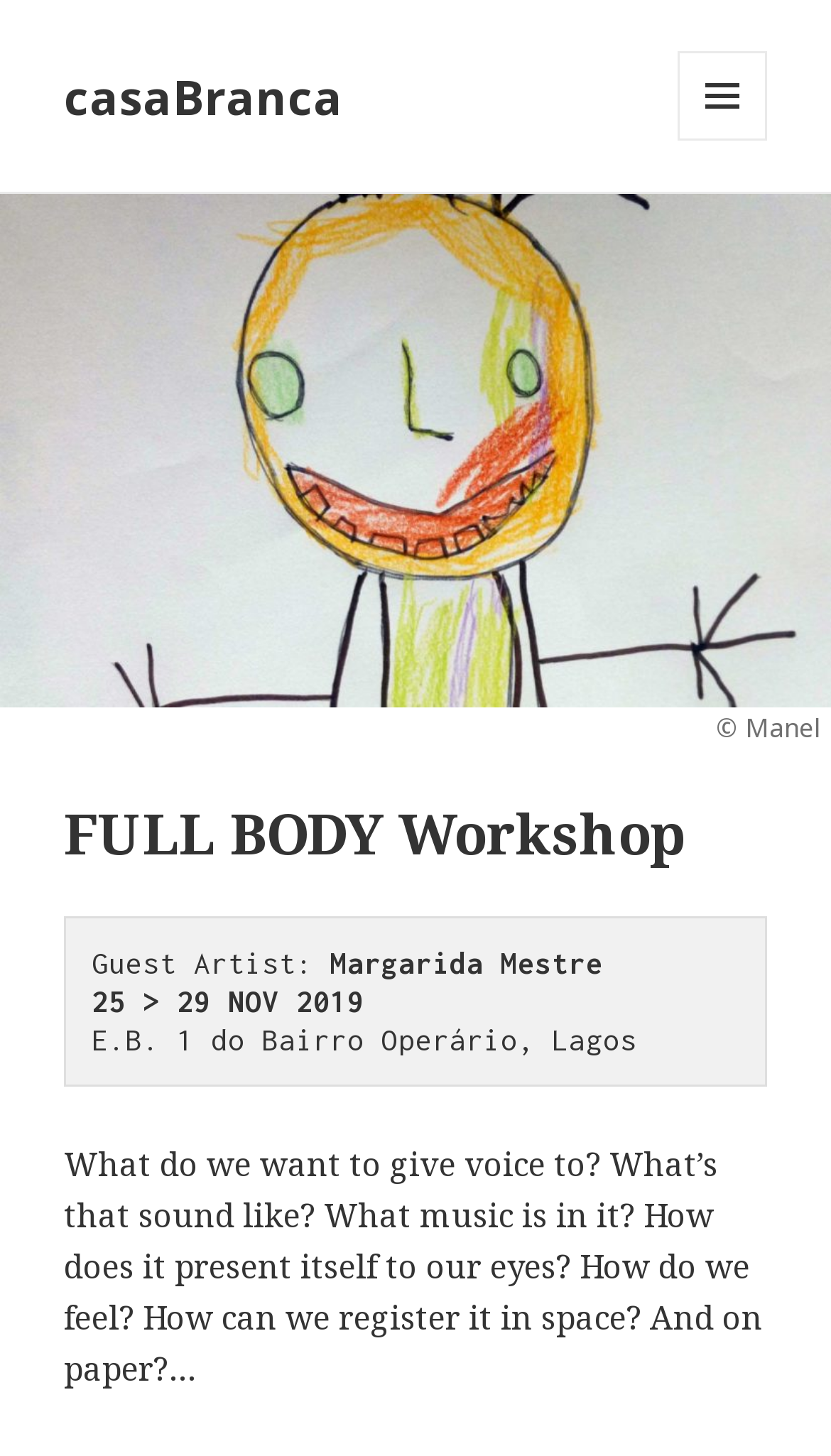Answer the question below in one word or phrase:
What is the copyright information?

Manel